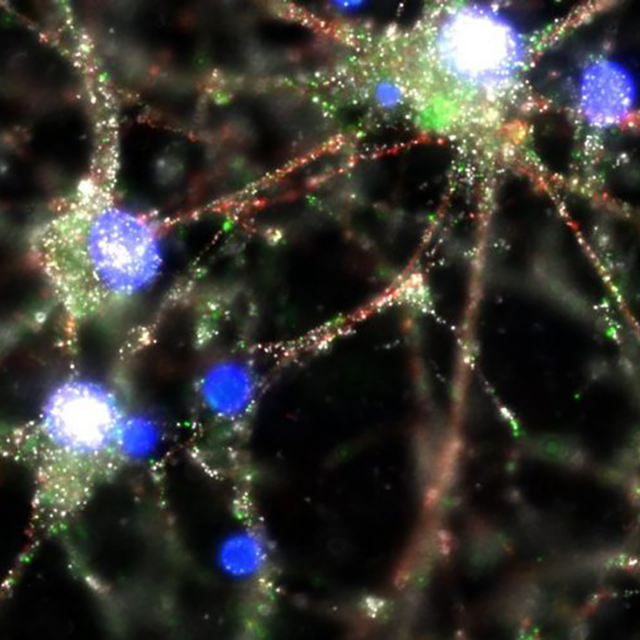Use the information in the screenshot to answer the question comprehensively: What disorders are being researched at the Conte Center?

The caption specifically mentions that the Conte Center for Neuroimmune Studies investigates disorders such as schizophrenia and Alzheimer's disease, which allows us to identify the disorders being researched at the center.